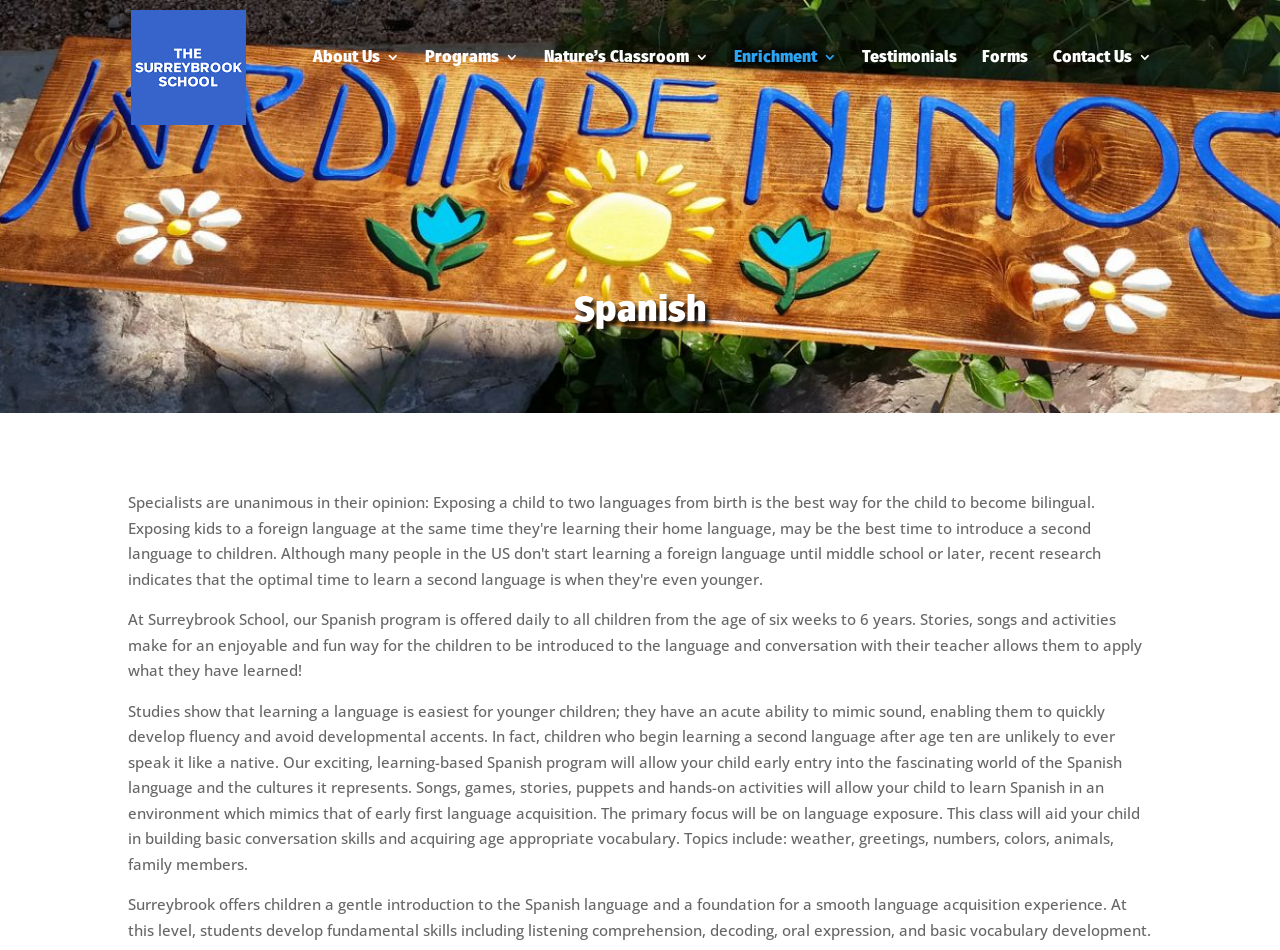What is the primary focus of the Spanish class?
Examine the image closely and answer the question with as much detail as possible.

The primary focus of the Spanish class is on language exposure, as stated in the paragraph that describes the program, which aims to aid children in building basic conversation skills and acquiring age-appropriate vocabulary.